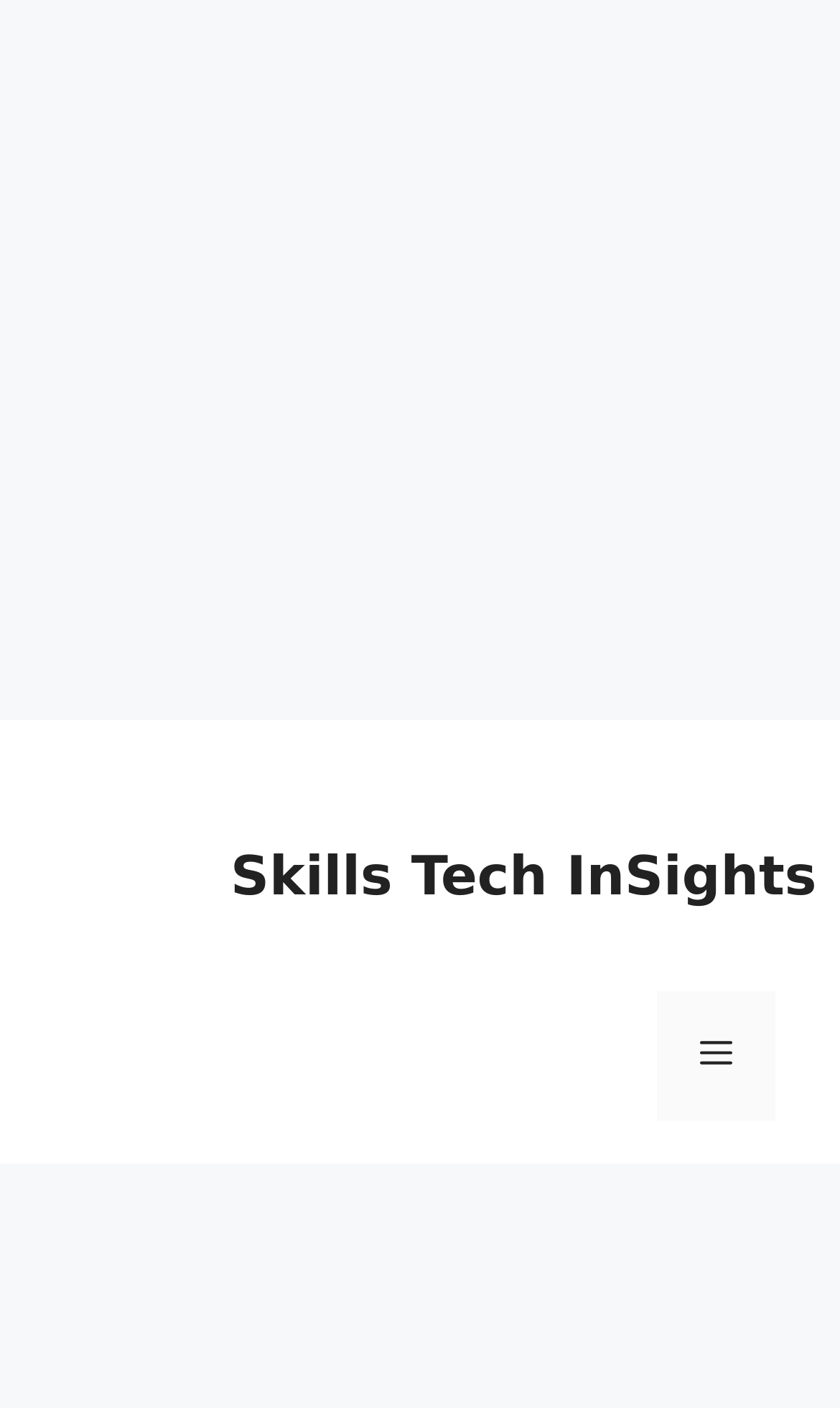Generate a comprehensive description of the contents of the webpage.

The webpage is titled "Privacy Policy - Skills Tech InSights" and appears to be a policy page for the Skills Tech InSights website. At the top of the page, there is a banner section that spans the full width of the page, containing the website's logo, "Skills Tech InSights", which is an image. Below the logo, there are two links with the same text, "Skills Tech InSights", positioned side by side.

On the top-left corner of the page, there is an iframe advertisement that takes up about half of the page's height. Above this advertisement, there is a horizontal insertion section that spans the full width of the page.

On the top-right corner of the page, there is a mobile toggle navigation button labeled "Menu" that controls the primary menu. This button is not expanded by default.

The rest of the page content is not explicitly described in the provided accessibility tree, but based on the meta description, it likely contains a privacy policy statement that explains how Skills Tech InSights protects user privacy and ensures the security of personal information.